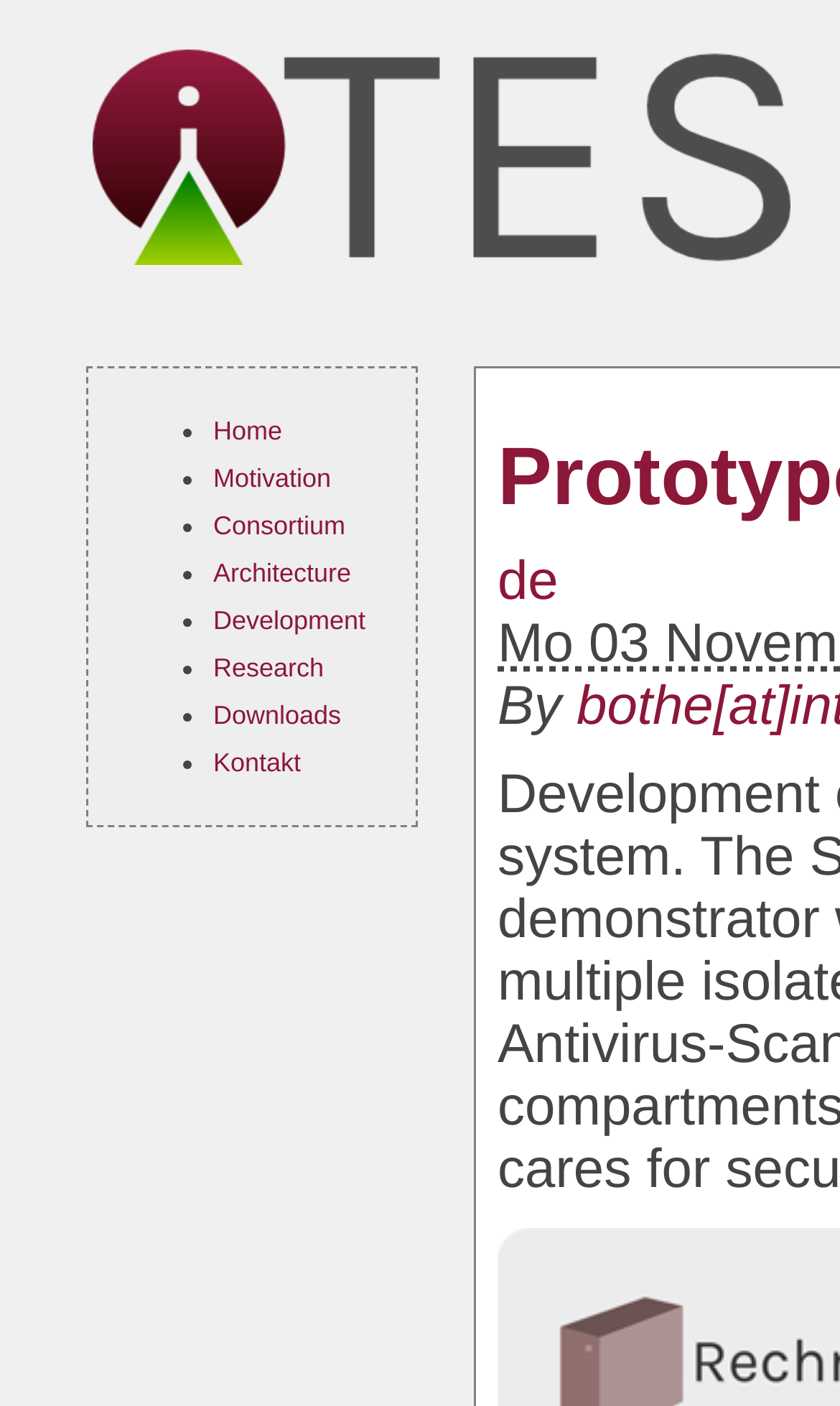Please examine the image and provide a detailed answer to the question: What language can the website be switched to?

The website provides an option to switch the language to German, which is indicated by the link 'de' at the top right corner of the webpage.